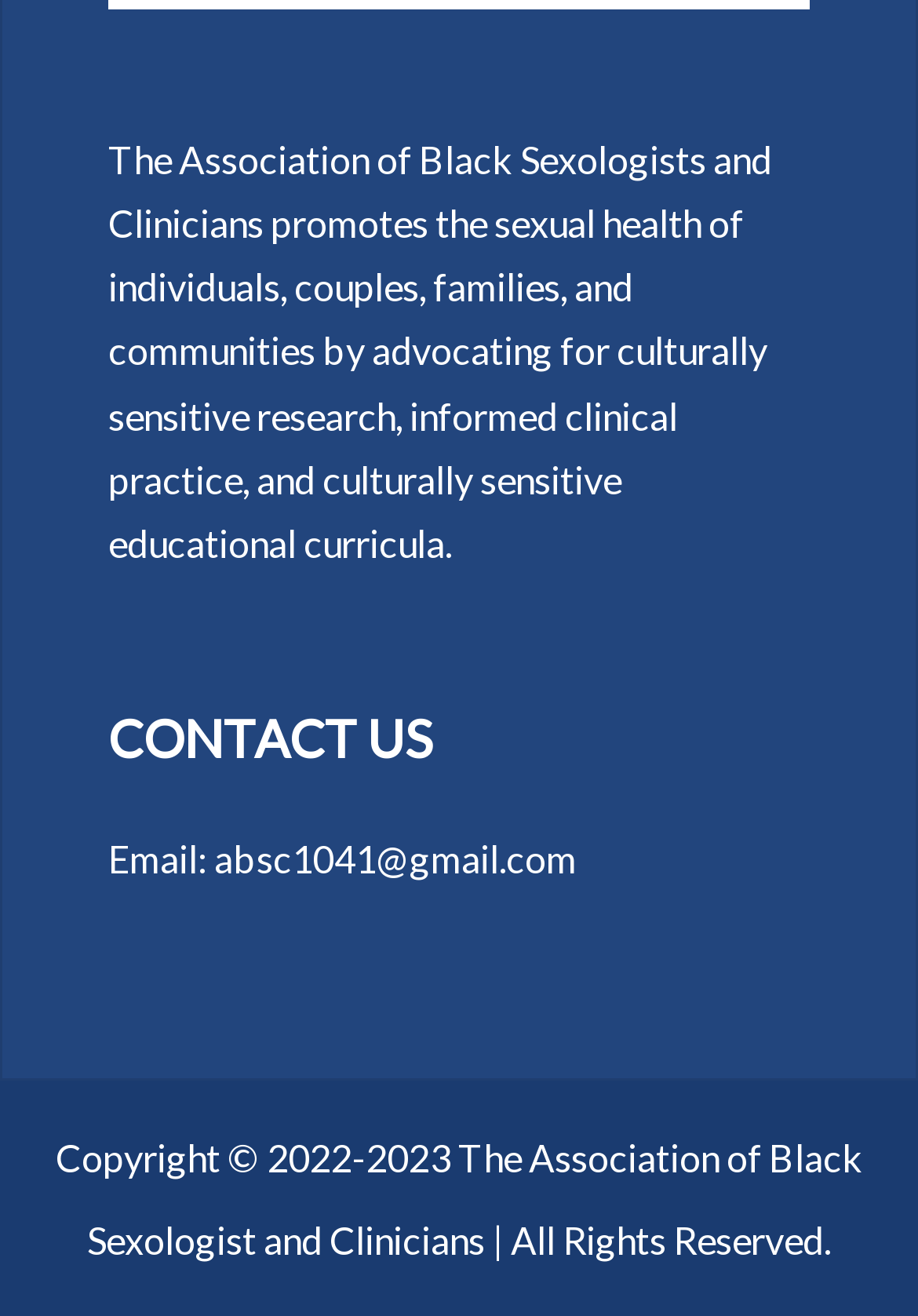Bounding box coordinates are specified in the format (top-left x, top-left y, bottom-right x, bottom-right y). All values are floating point numbers bounded between 0 and 1. Please provide the bounding box coordinate of the region this sentence describes: absc1041@gmail.com

[0.233, 0.635, 0.628, 0.669]